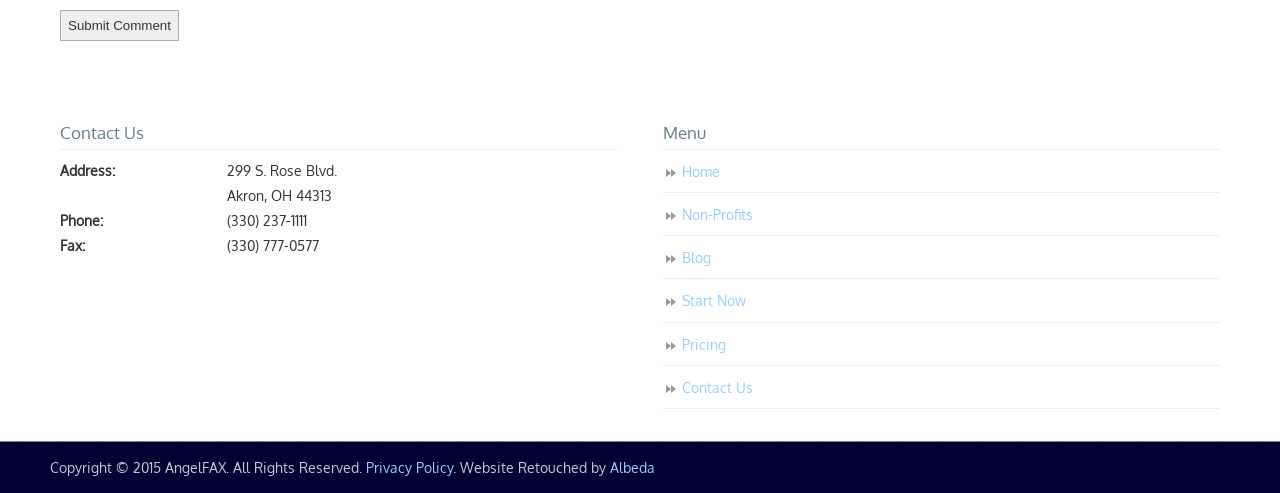How many menu items are there?
Answer the question with just one word or phrase using the image.

6